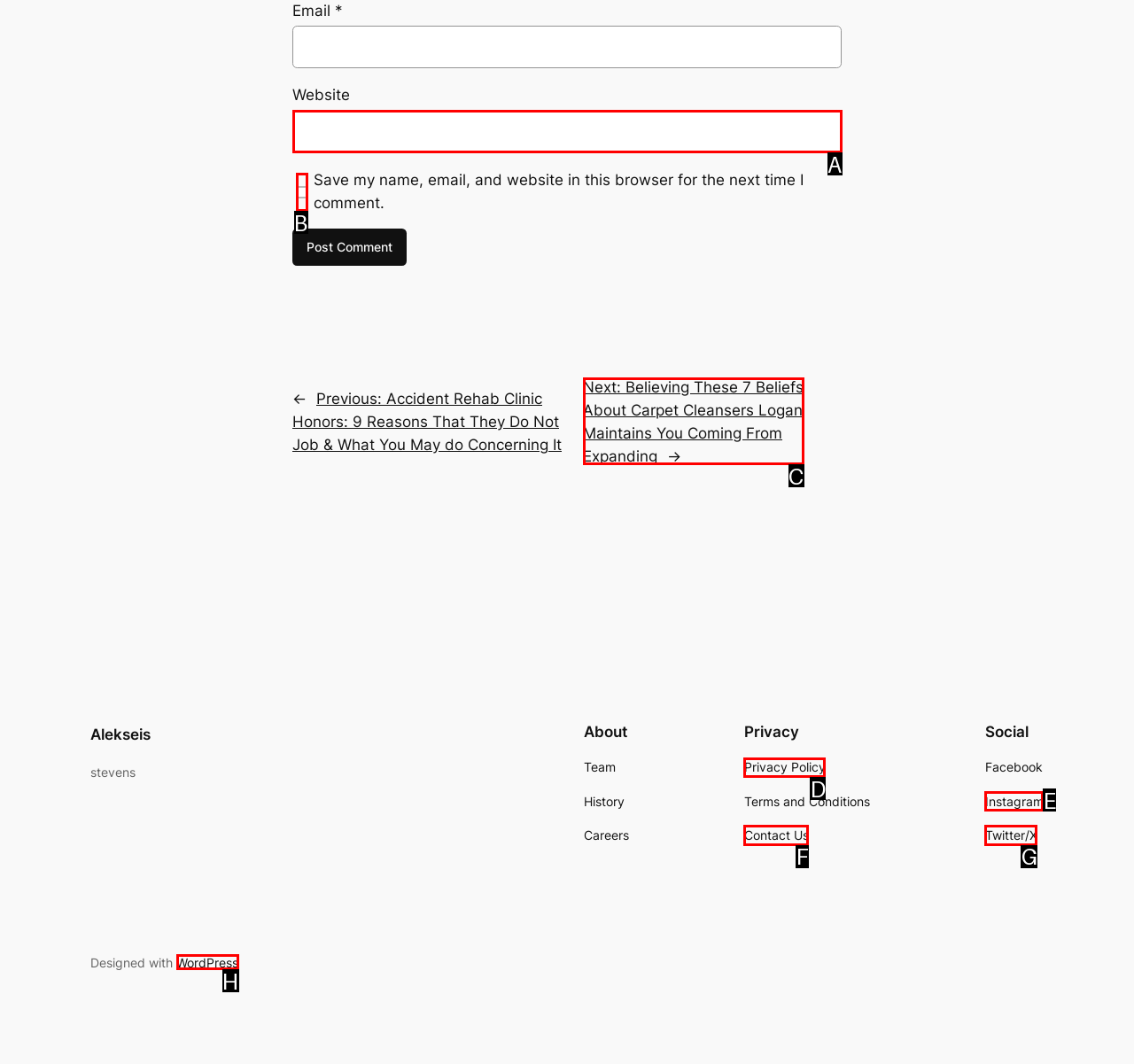Match the following description to a UI element: Join Illuminati
Provide the letter of the matching option directly.

None